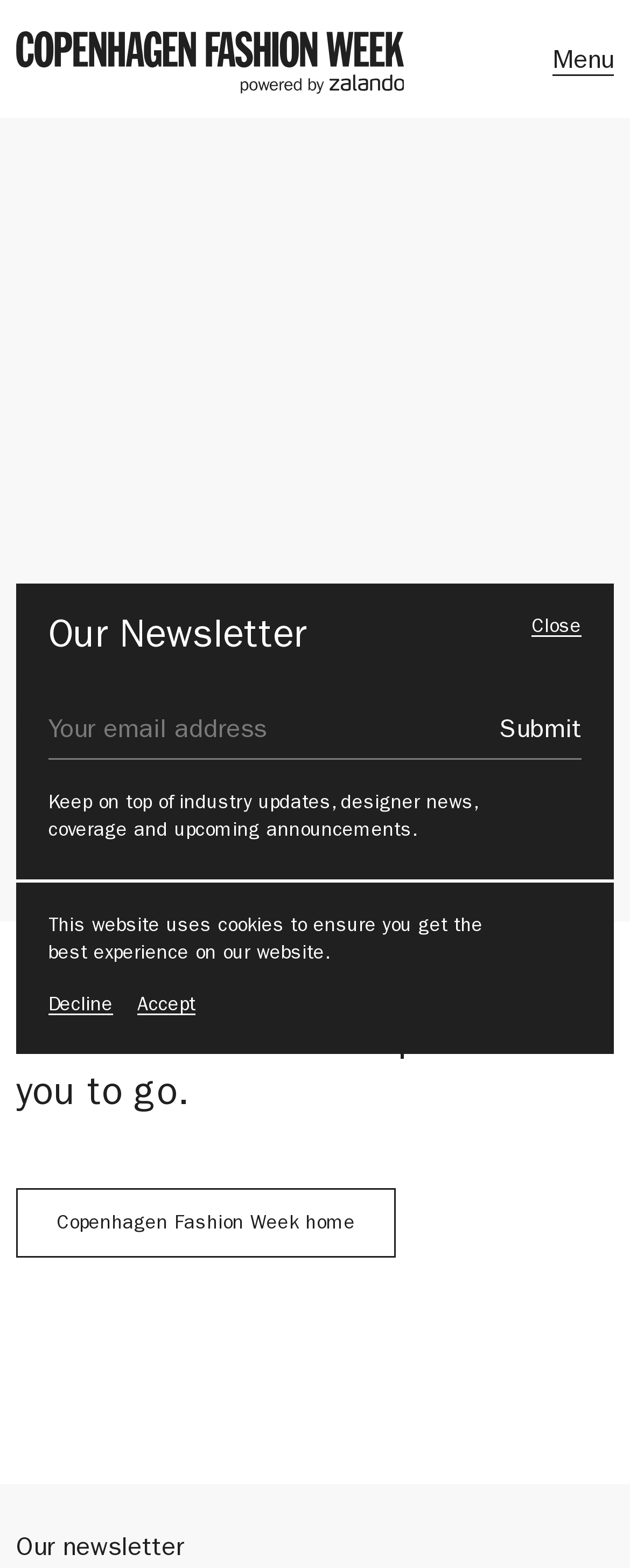From the given element description: "Decline", find the bounding box for the UI element. Provide the coordinates as four float numbers between 0 and 1, in the order [left, top, right, bottom].

[0.077, 0.634, 0.179, 0.651]